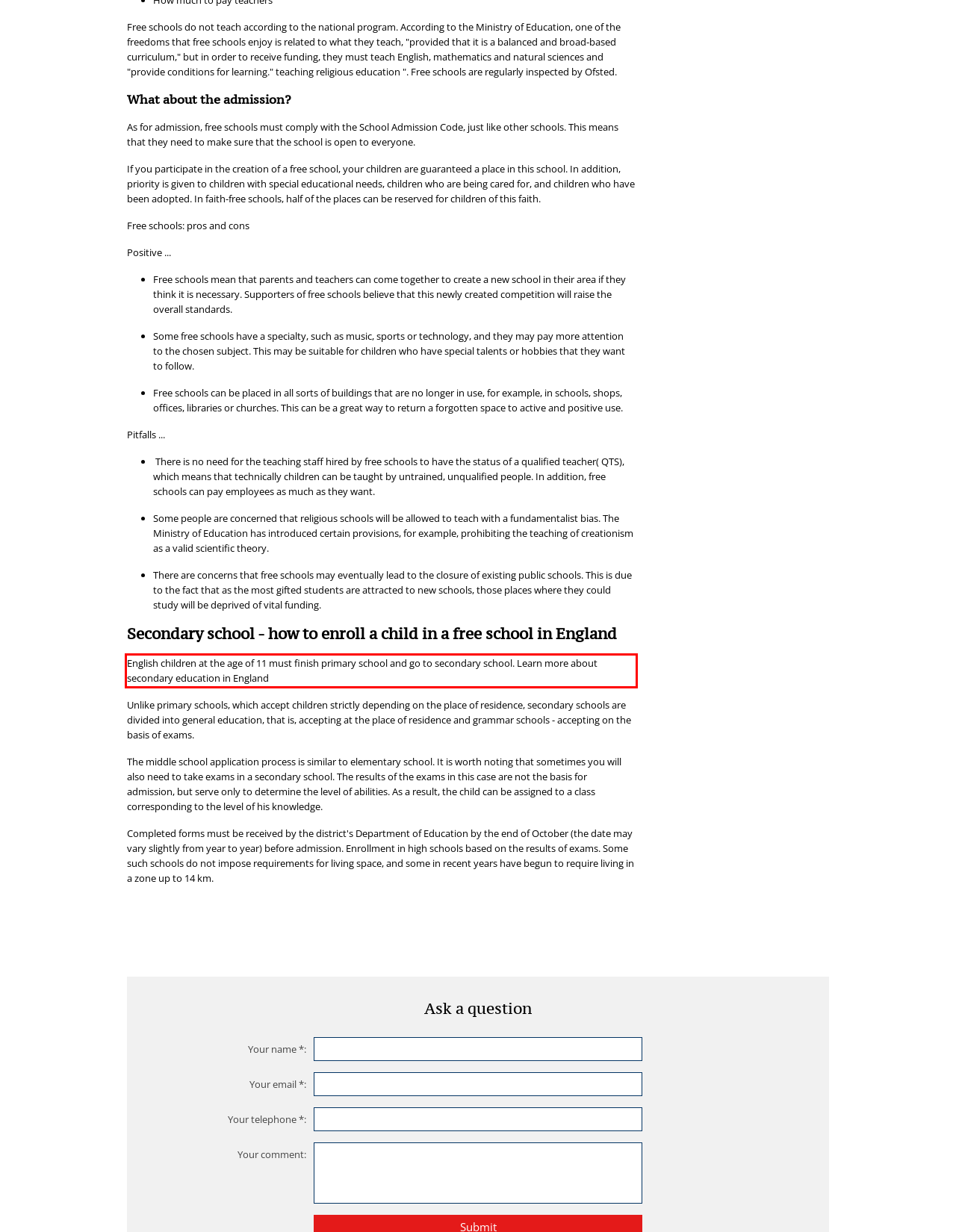Please analyze the provided webpage screenshot and perform OCR to extract the text content from the red rectangle bounding box.

English children at the age of 11 must finish primary school and go to secondary school. Learn more about secondary education in England